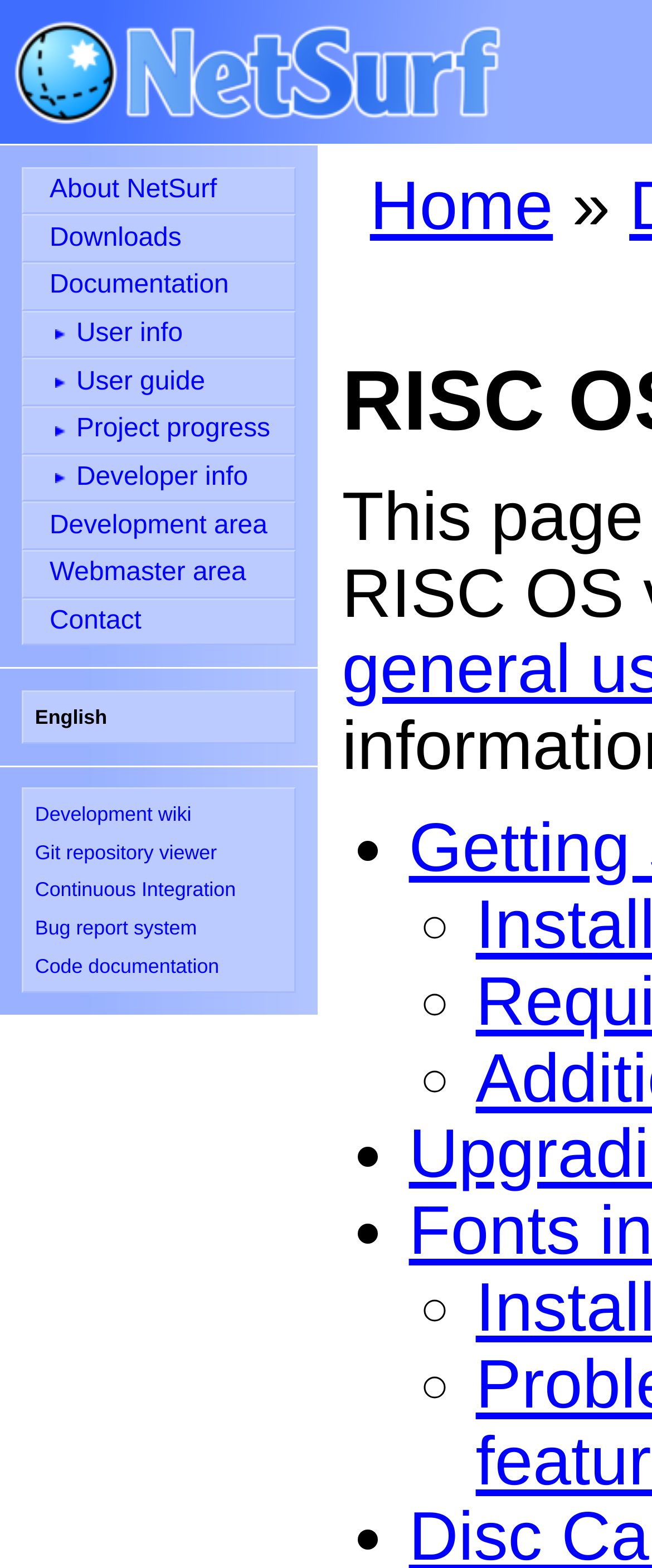What is the language of the website?
Using the image, elaborate on the answer with as much detail as possible.

The language of the website is indicated by a static text 'English' located at the top of the page with a bounding box coordinate of [0.054, 0.45, 0.164, 0.465].